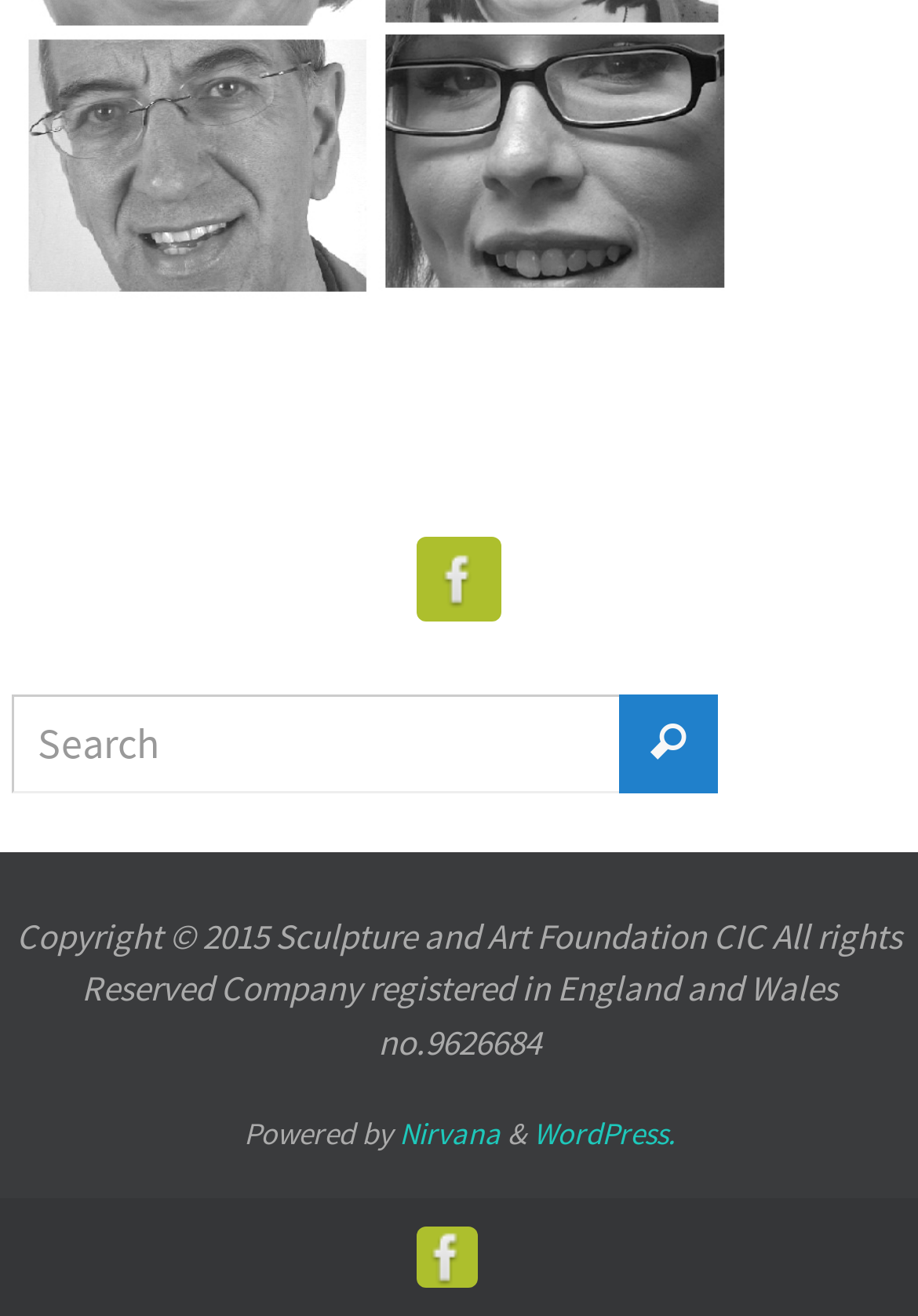Analyze the image and answer the question with as much detail as possible: 
What is the copyright year?

The static text 'Copyright © 2015 Sculpture and Art Foundation CIC All rights Reserved' indicates that the copyright year is 2015.